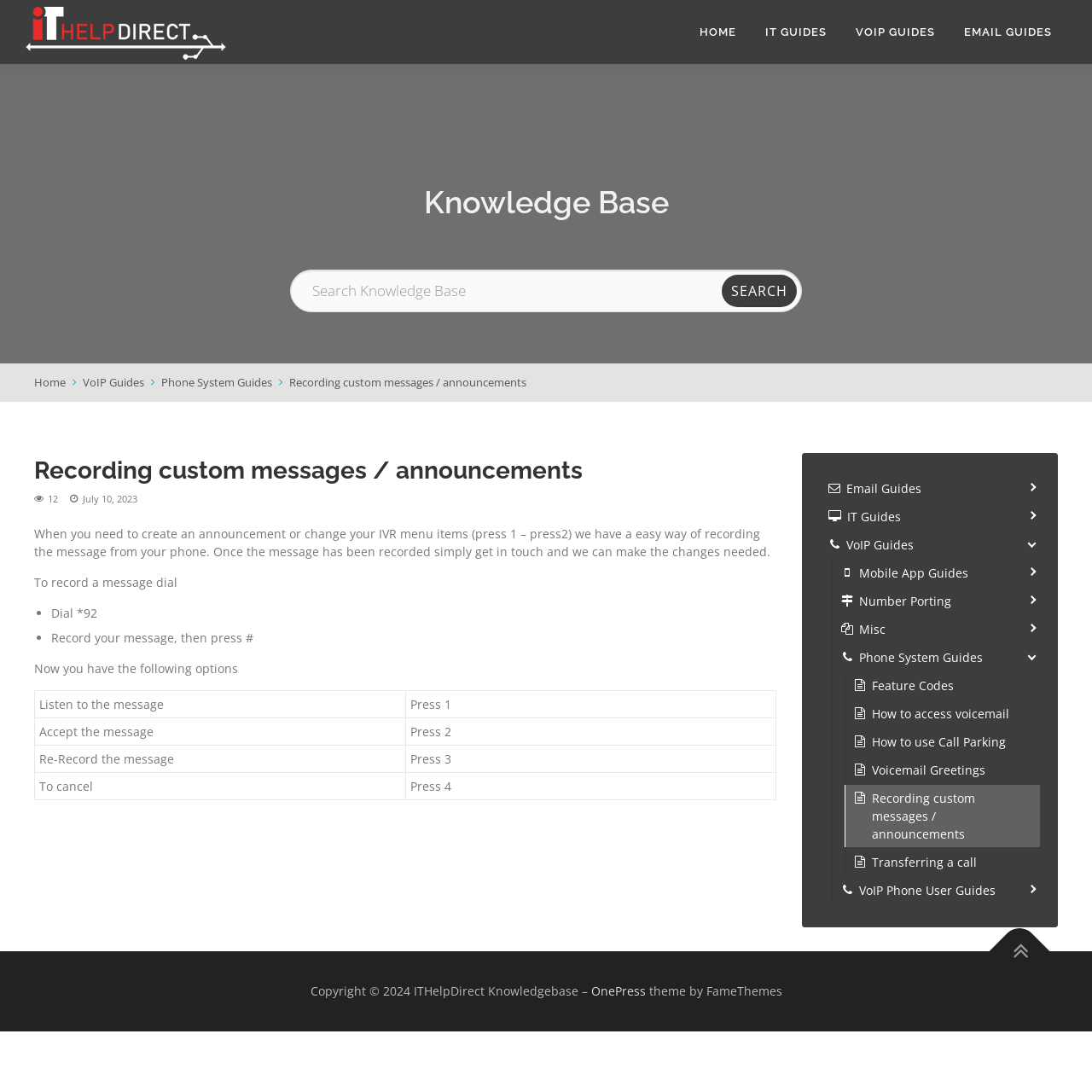How many guides are listed in the right sidebar?
Answer the question with detailed information derived from the image.

The right sidebar lists nine guides: Email Guides, IT Guides, VoIP Guides, Mobile App Guides, Number Porting, Misc, Phone System Guides, VoIP Phone User Guides, and Feature Codes.